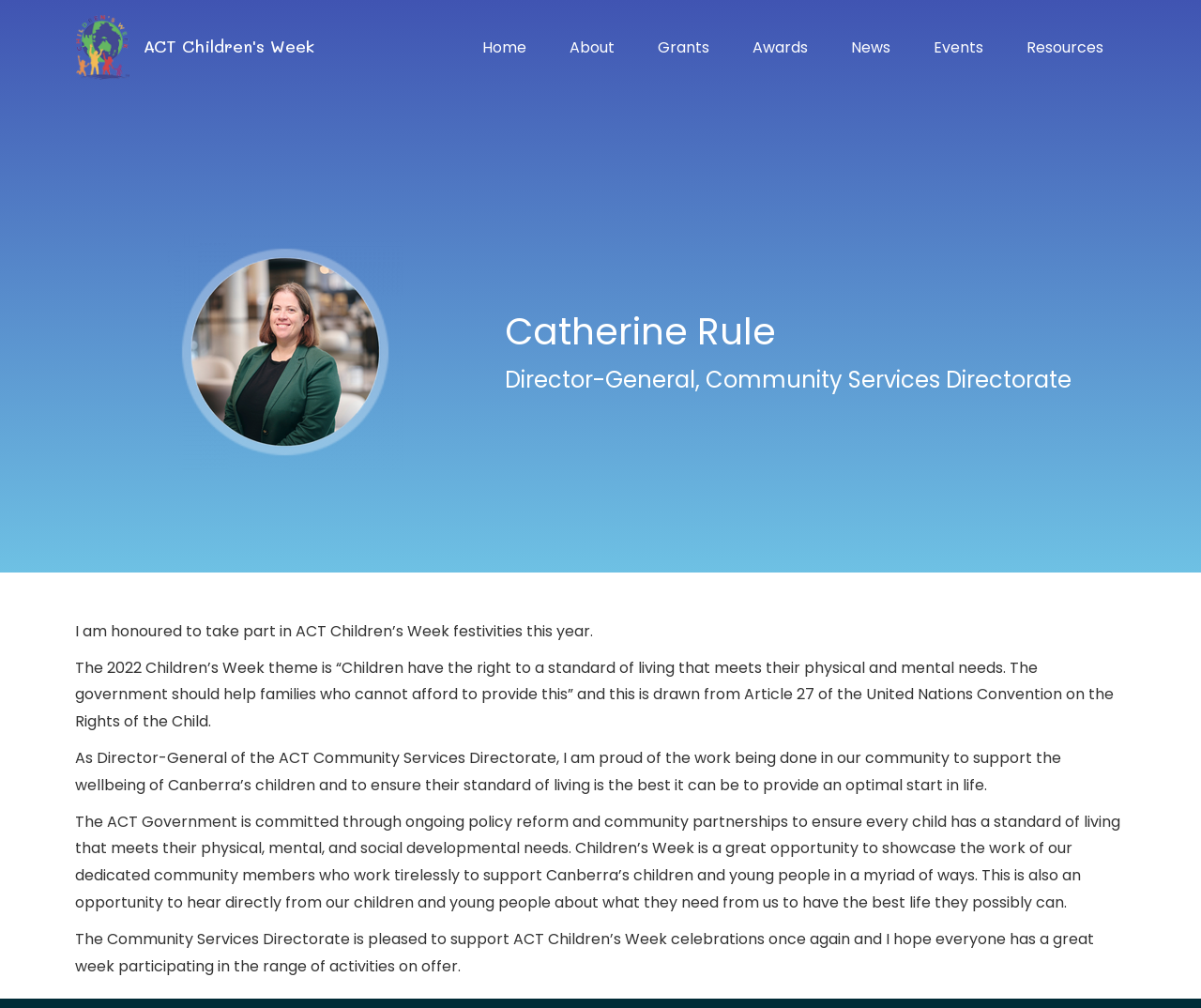What is the organization that Catherine Rule is part of? Examine the screenshot and reply using just one word or a brief phrase.

ACT Community Services Directorate